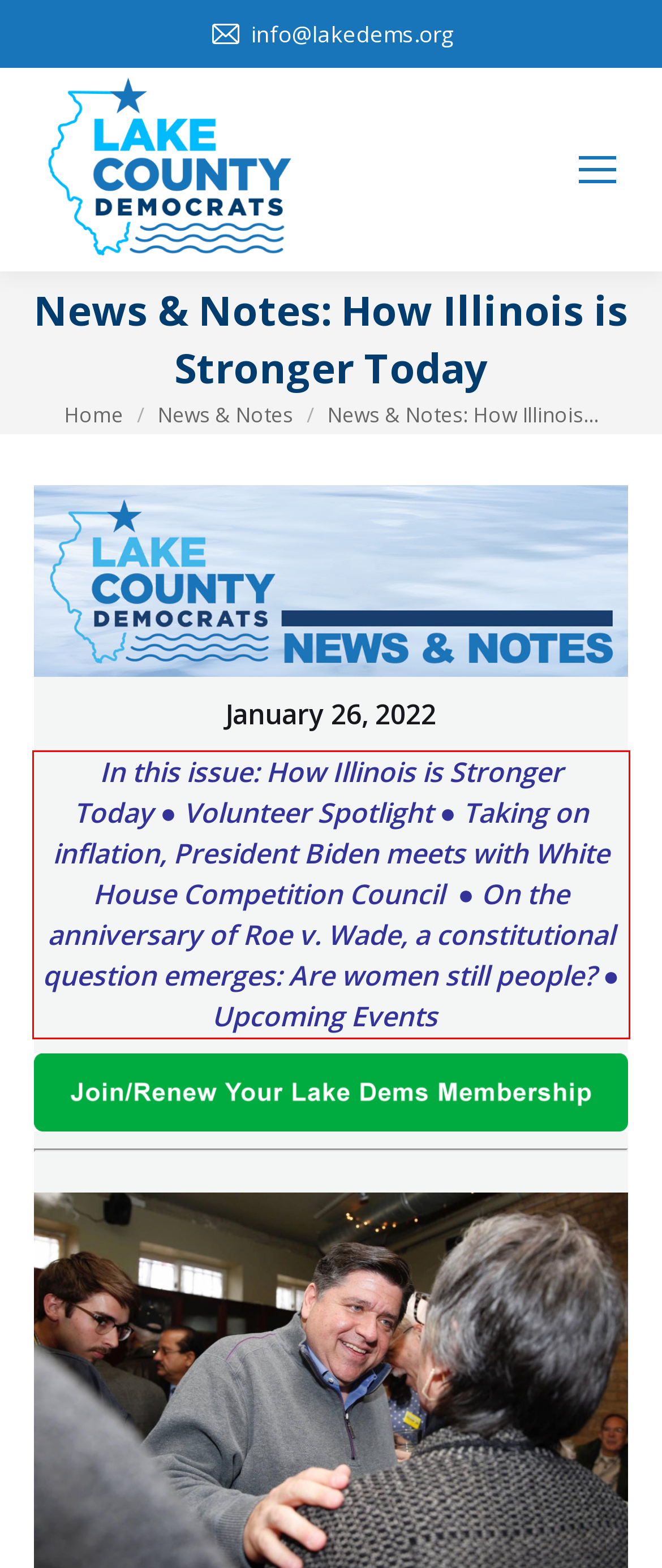Within the screenshot of a webpage, identify the red bounding box and perform OCR to capture the text content it contains.

In this issue: How Illinois is Stronger Today ● Volunteer Spotlight ● Taking on inflation, President Biden meets with White House Competition Council ● On the anniversary of Roe v. Wade, a constitutional question emerges: Are women still people? ● Upcoming Events